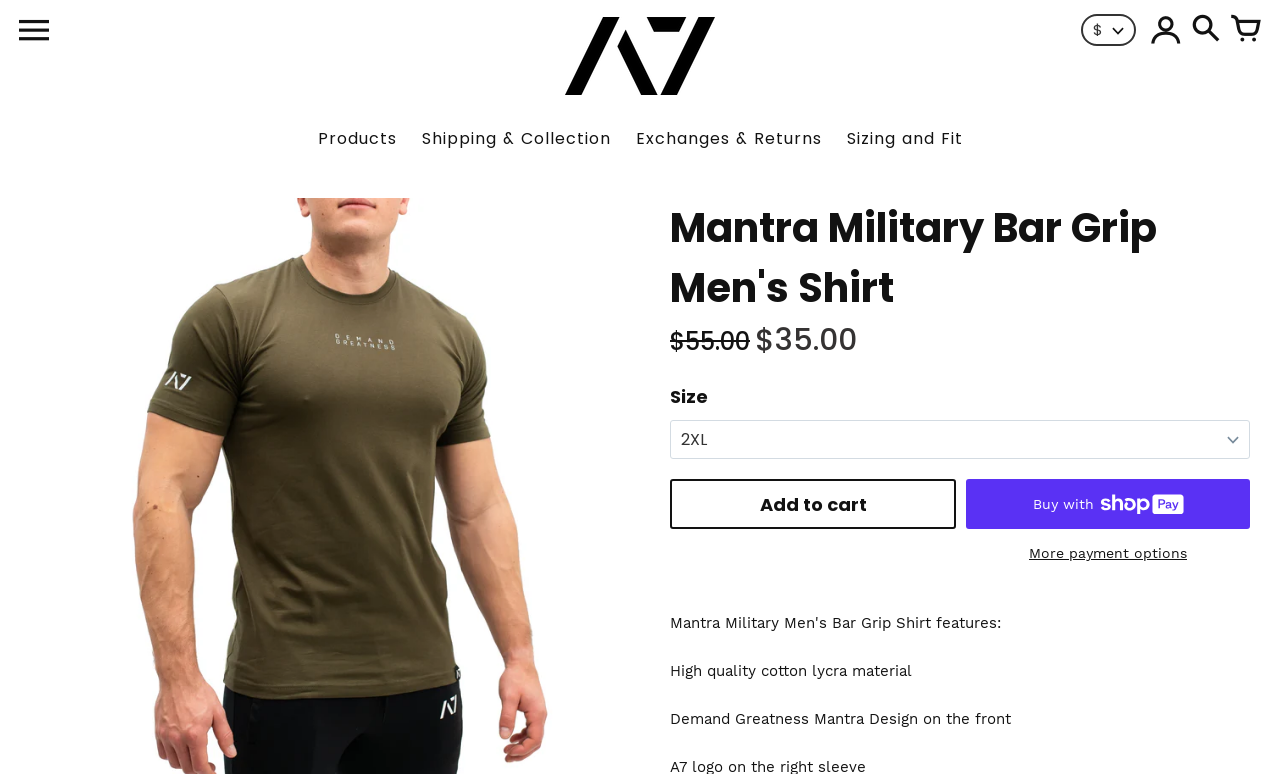Summarize the contents and layout of the webpage in detail.

This webpage is about a product, specifically the Mantra Military Men's Bar Grip Shirt. At the top left, there is a menu button. On the top right, there are three links: "Sign in", "Search", and a cart link. Below these links, there is a logo of "A7 Singapore" with an image. 

Below the top section, there is a secondary navigation menu with five links: "Products", "Shipping & Collection", "Exchanges & Returns", "Sizing and Fit", and others. 

The main content of the page is about the product. There is a heading that reads "Mantra Military Bar Grip Men's Shirt" and two prices, "$55.00" and "$35.00", displayed prominently. Below the prices, there is a "Size" dropdown menu with a combobox. 

To the right of the size dropdown, there is an "Add to cart" button and a "Buy now with ShopPay" button, which has an image of a ShopPay logo. Below these buttons, there is a "More payment options" button. 

The product description is divided into two paragraphs. The first paragraph mentions "High quality cotton lycra material" and the second paragraph describes the "Demand Greatness Mantra Design on the front".